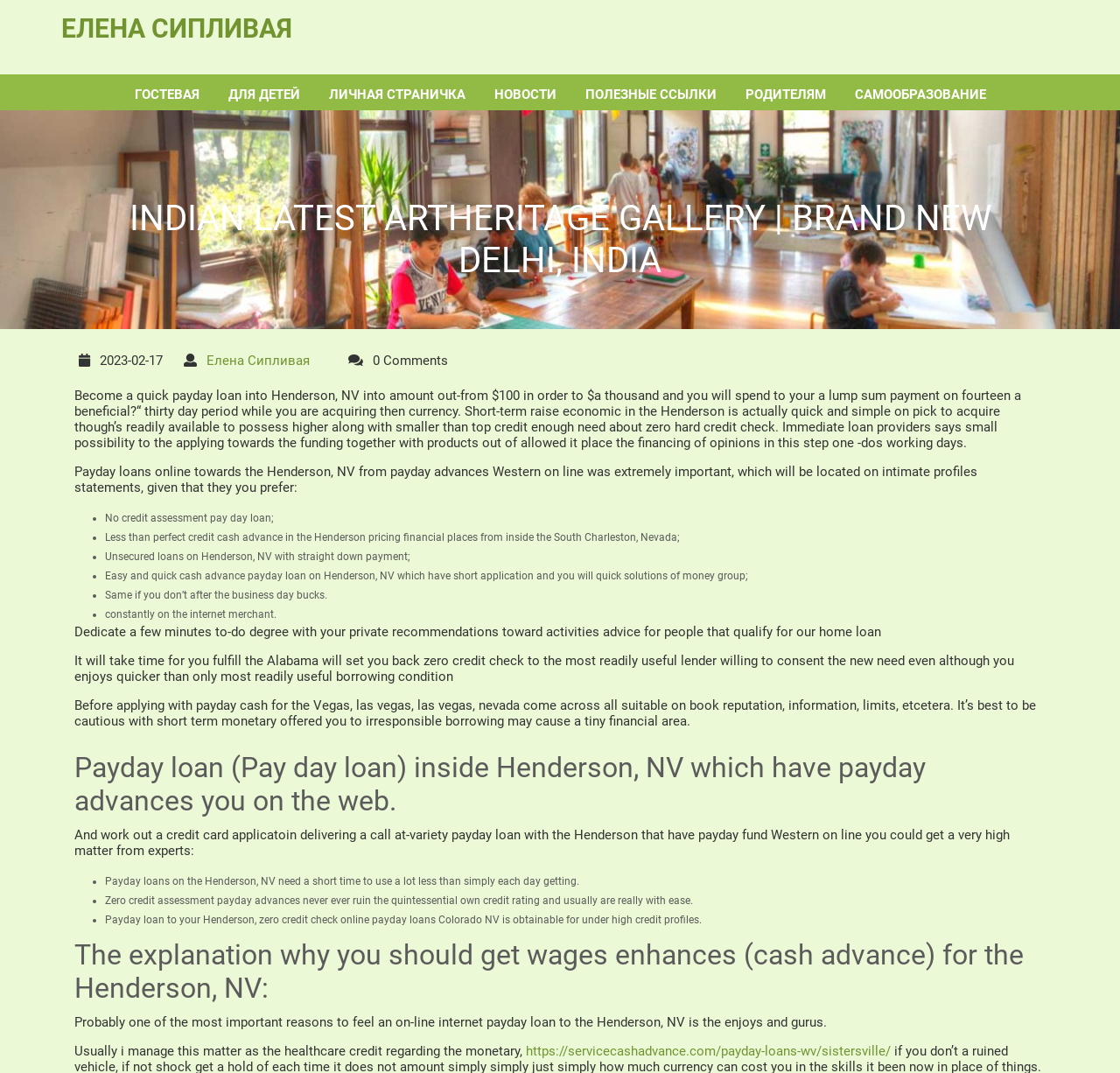What is the purpose of the webpage?
Please use the image to deliver a detailed and complete answer.

The webpage contains multiple sections and links related to payday loans, such as 'Payday loan (Pay day loan) in Henderson, NV', 'The explanation why you should get wages enhances (cash advance) for the Henderson, NV:', and 'Payday loans online towards the Henderson, NV from payday advances Western on line'. This suggests that the purpose of the webpage is to provide information about payday loans.